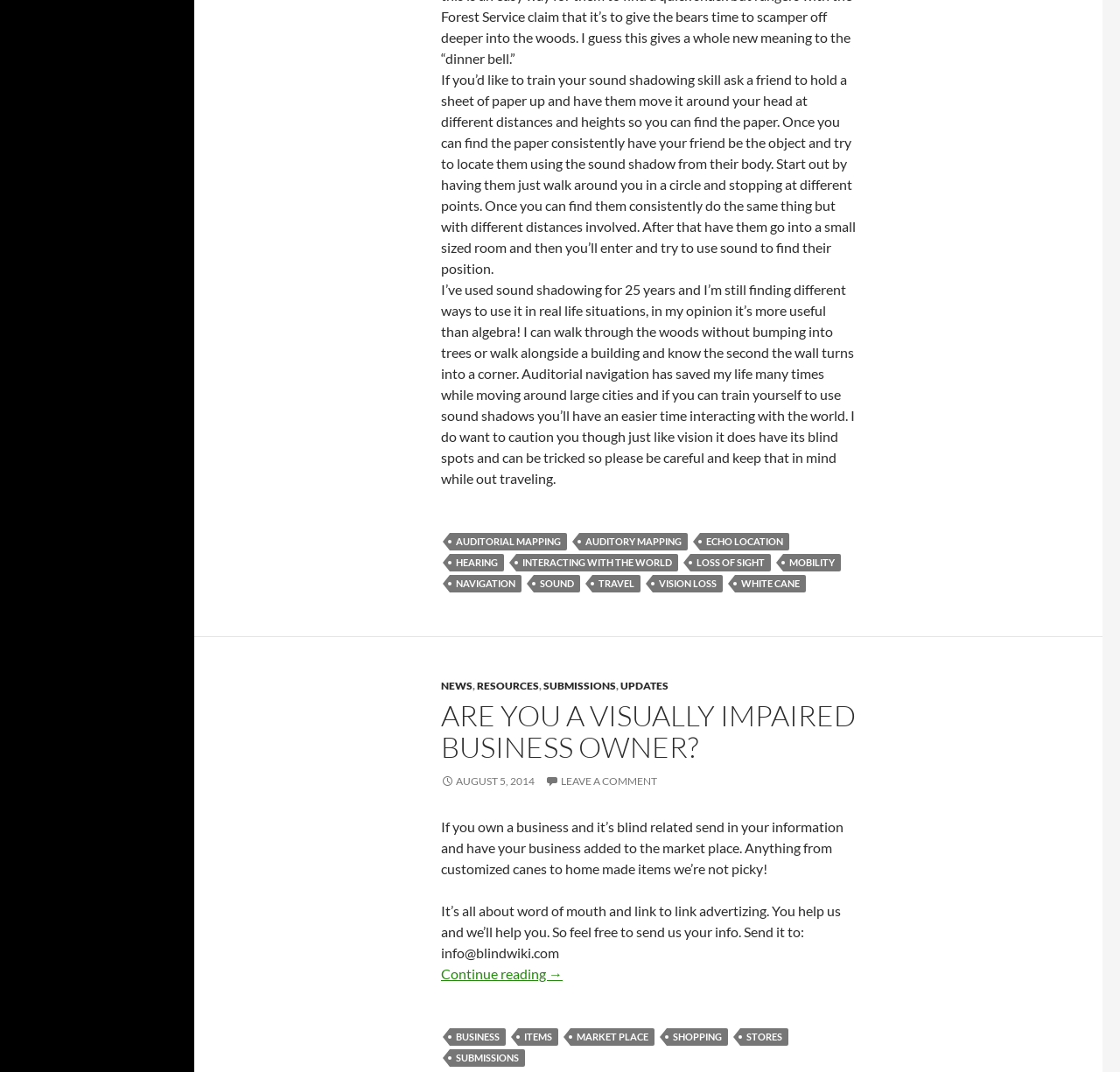Please predict the bounding box coordinates of the element's region where a click is necessary to complete the following instruction: "Click on the 'Continue reading Are you a visually impaired business owner?' link". The coordinates should be represented by four float numbers between 0 and 1, i.e., [left, top, right, bottom].

[0.394, 0.9, 0.502, 0.916]